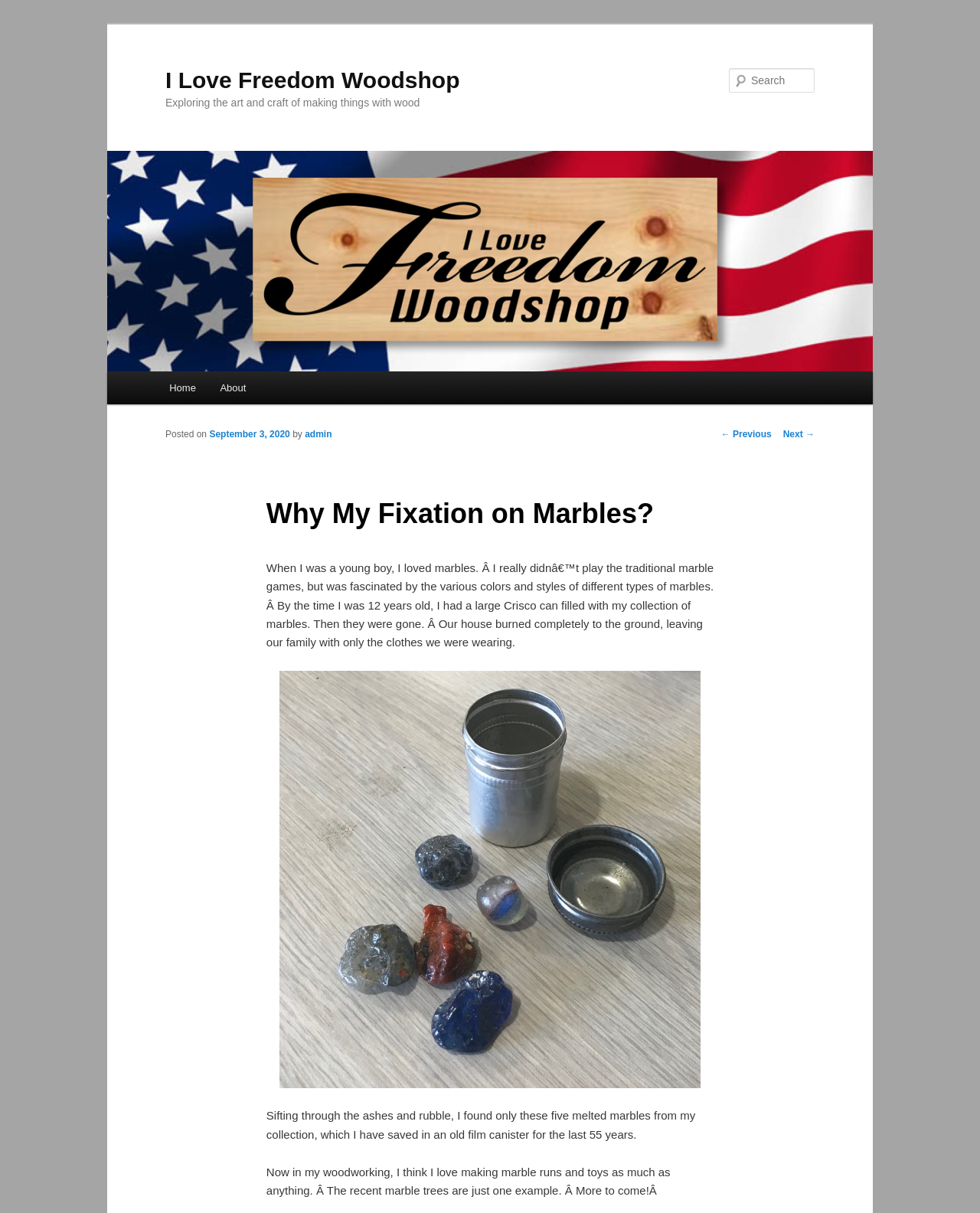Identify the bounding box coordinates of the region that needs to be clicked to carry out this instruction: "Search for something". Provide these coordinates as four float numbers ranging from 0 to 1, i.e., [left, top, right, bottom].

[0.744, 0.056, 0.831, 0.076]